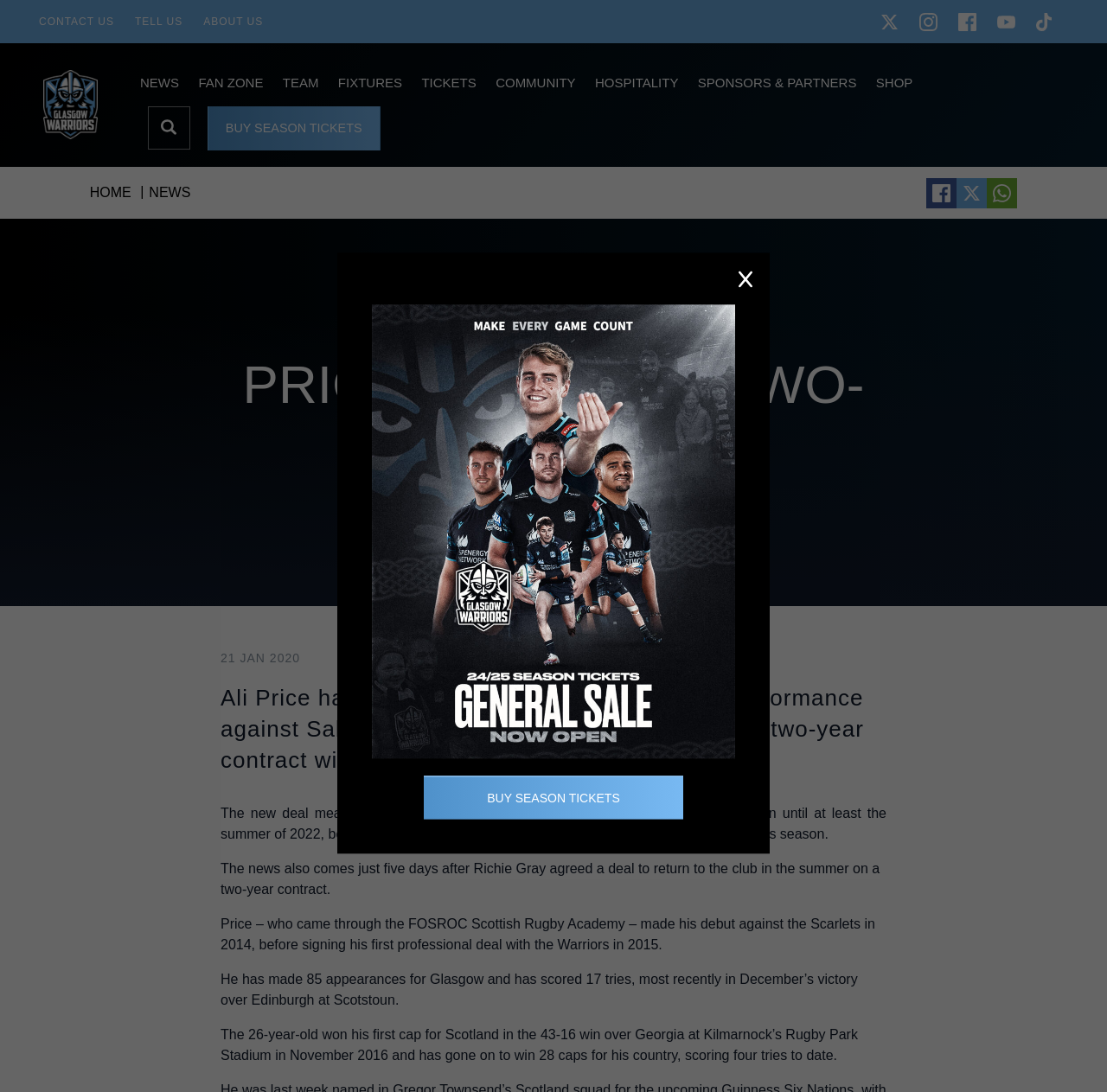Can you identify and provide the main heading of the webpage?

PRICE PENS NEW TWO-YEAR DEAL